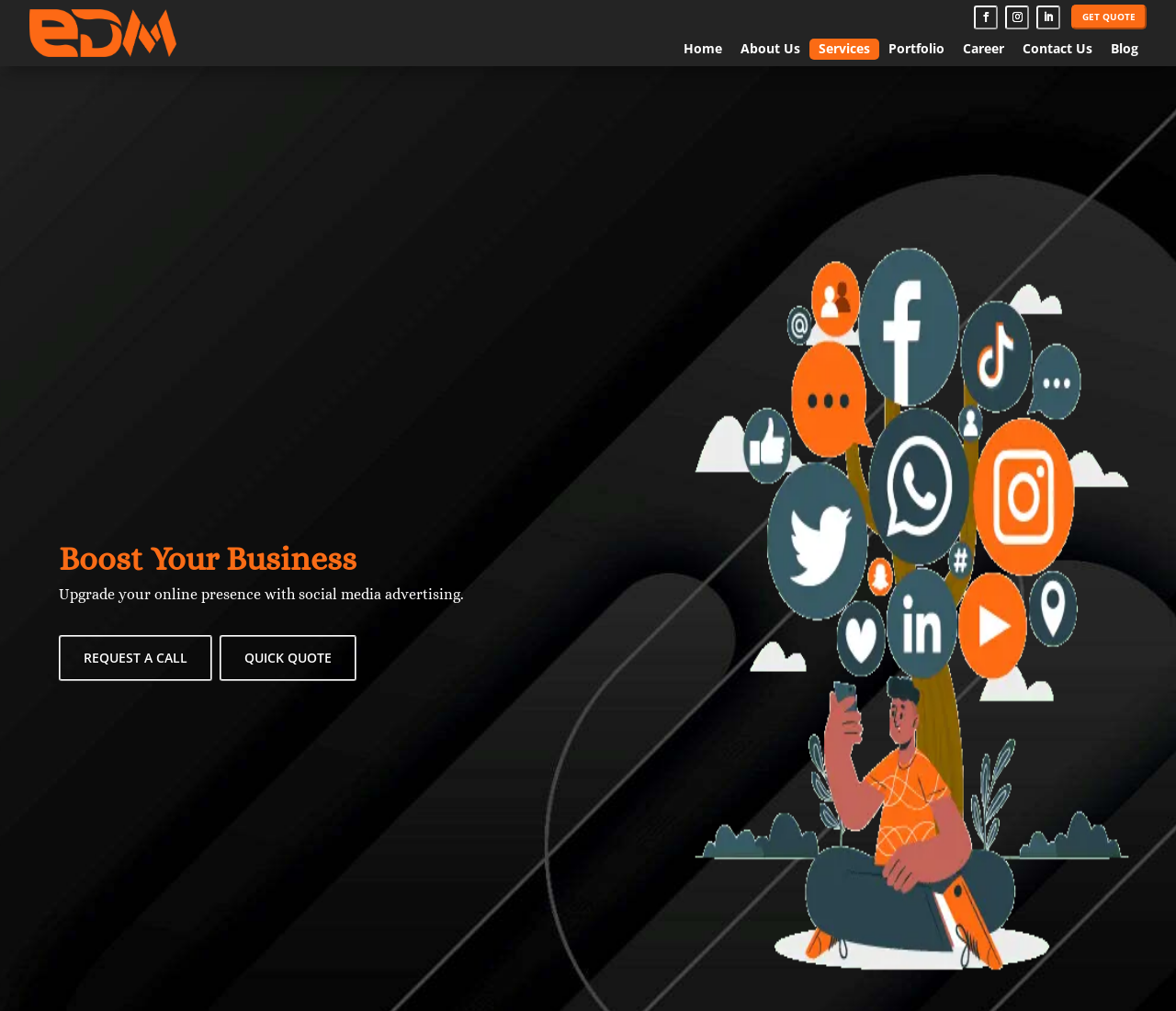Provide a one-word or one-phrase answer to the question:
How many navigation links are available?

7